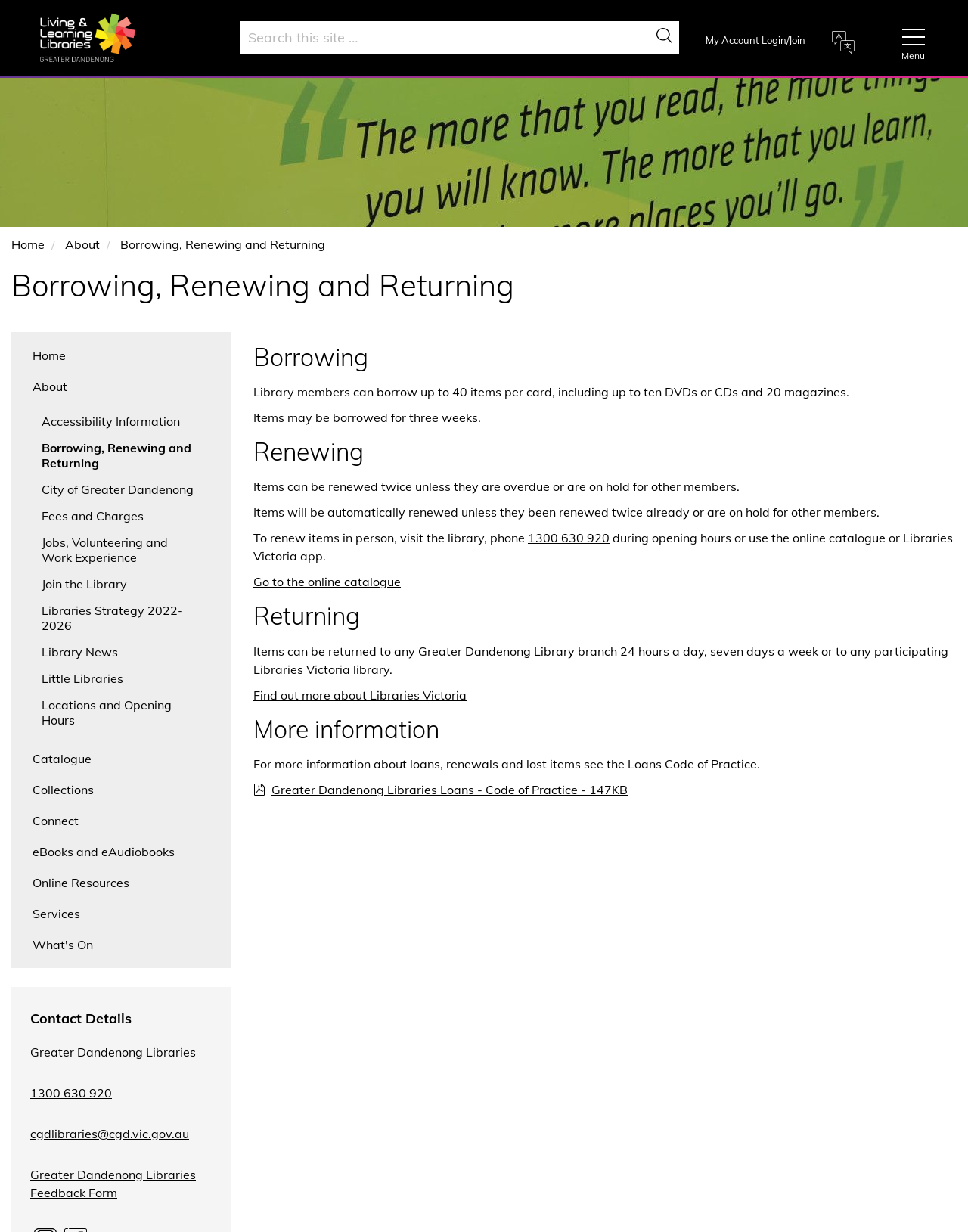Where can items be returned?
Please look at the screenshot and answer using one word or phrase.

Any Greater Dandenong Library branch